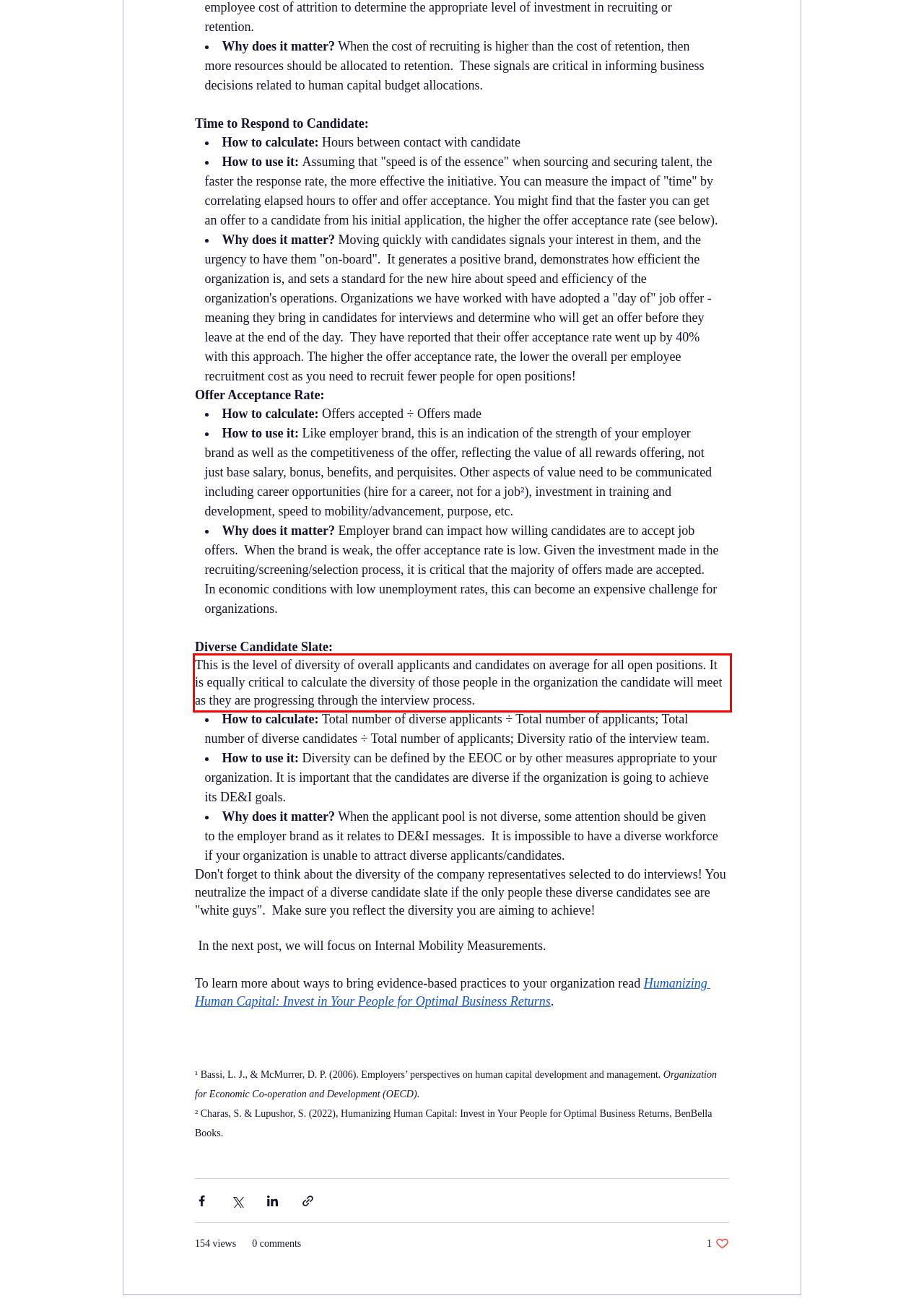Using OCR, extract the text content found within the red bounding box in the given webpage screenshot.

This is the level of diversity of overall applicants and candidates on average for all open positions. It is equally critical to calculate the diversity of those people in the organization the candidate will meet as they are progressing through the interview process.